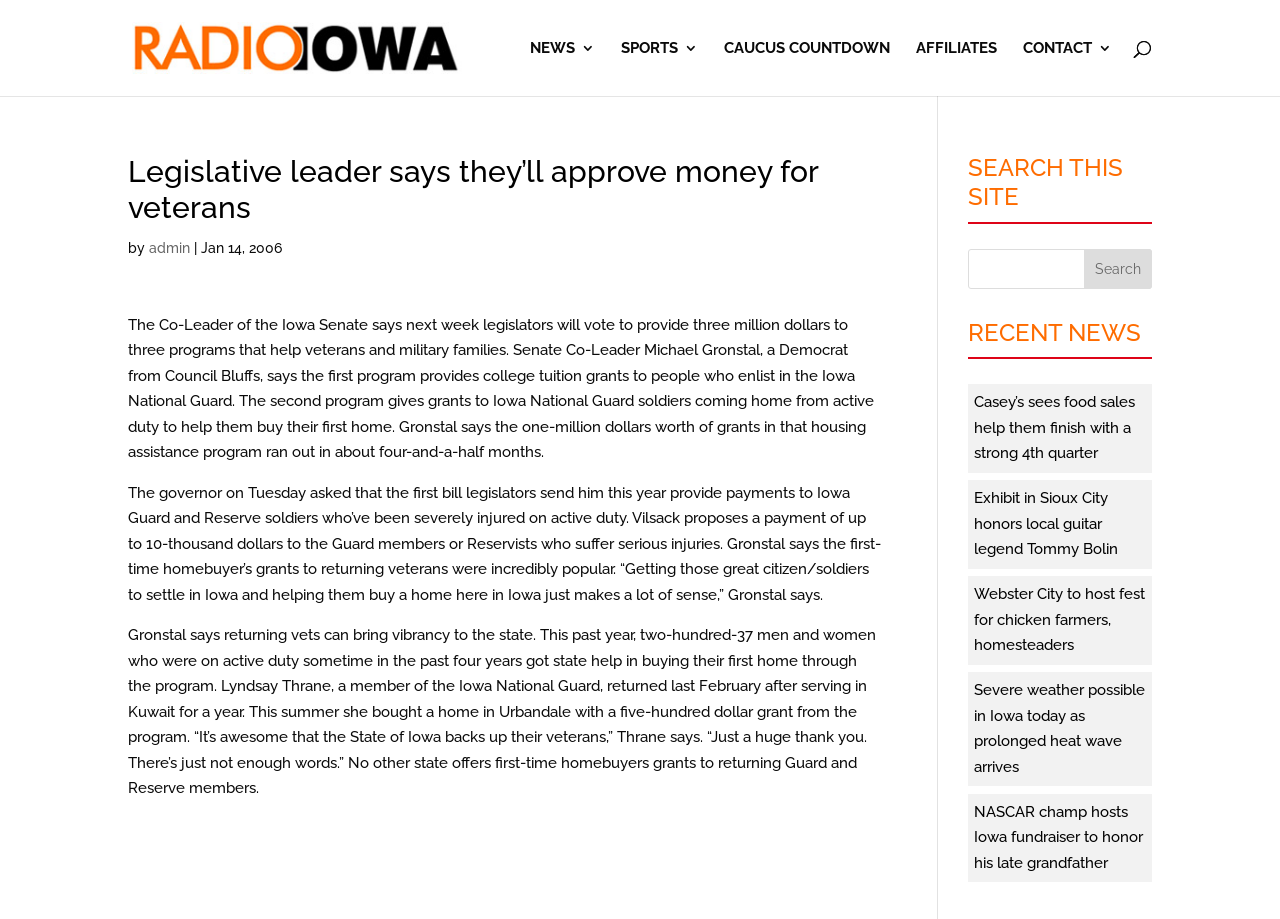Identify the bounding box coordinates of the clickable region to carry out the given instruction: "Search for news".

[0.756, 0.271, 0.9, 0.314]